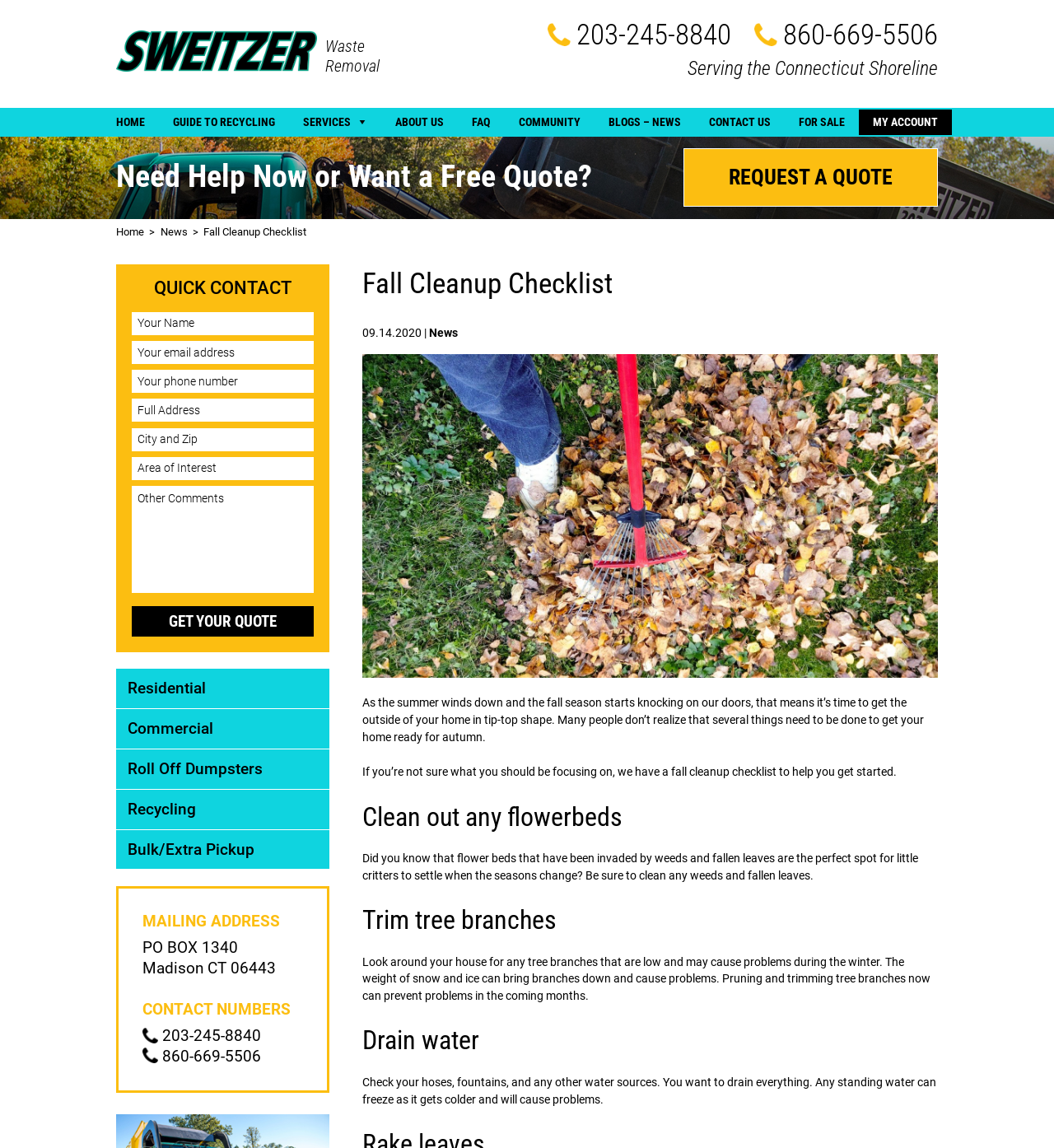Select the bounding box coordinates of the element I need to click to carry out the following instruction: "Click the 'HOME' link".

[0.097, 0.095, 0.151, 0.118]